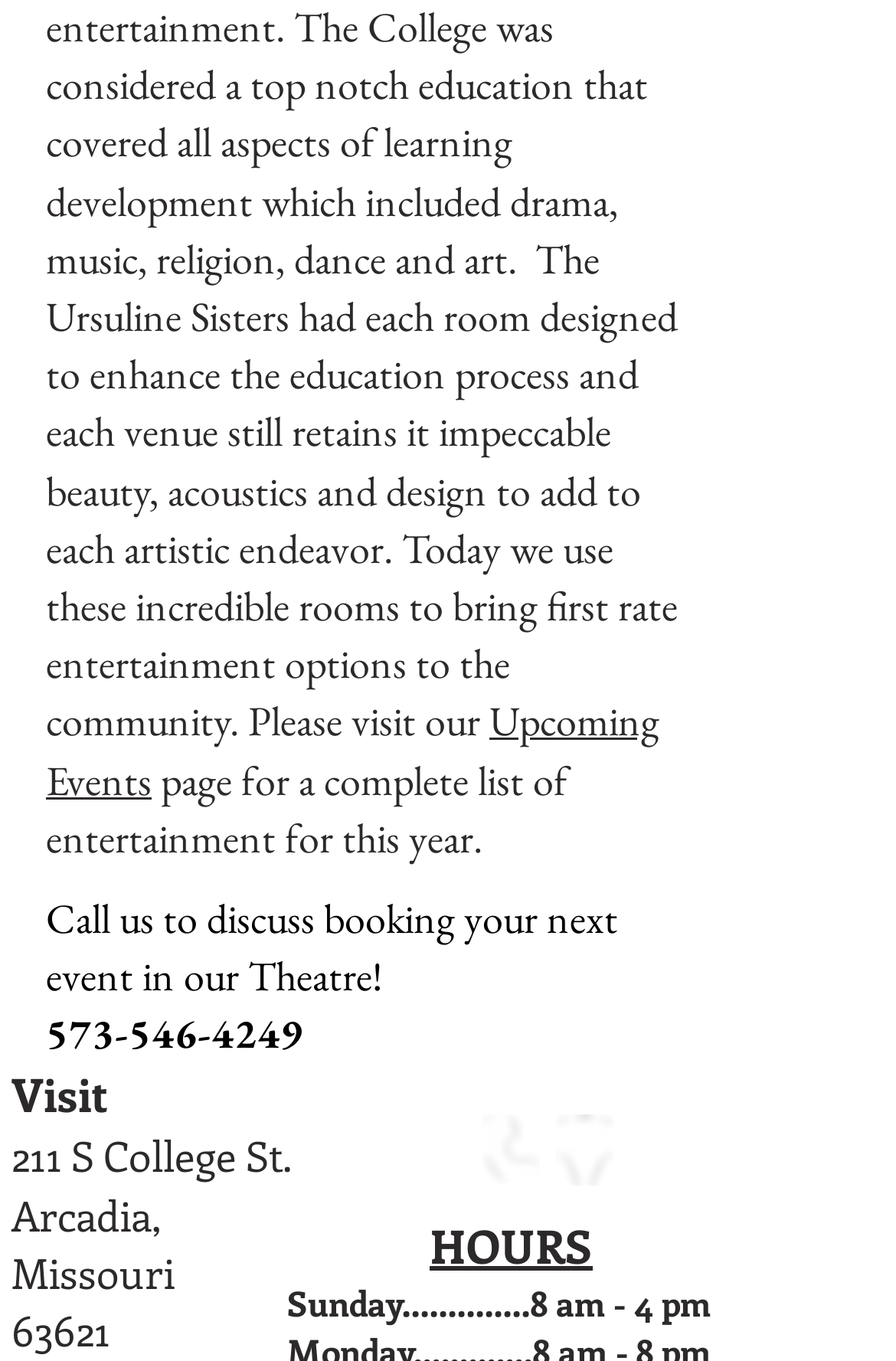What are the hours of operation on Sundays?
Based on the image, give a concise answer in the form of a single word or short phrase.

8 am - 4 pm